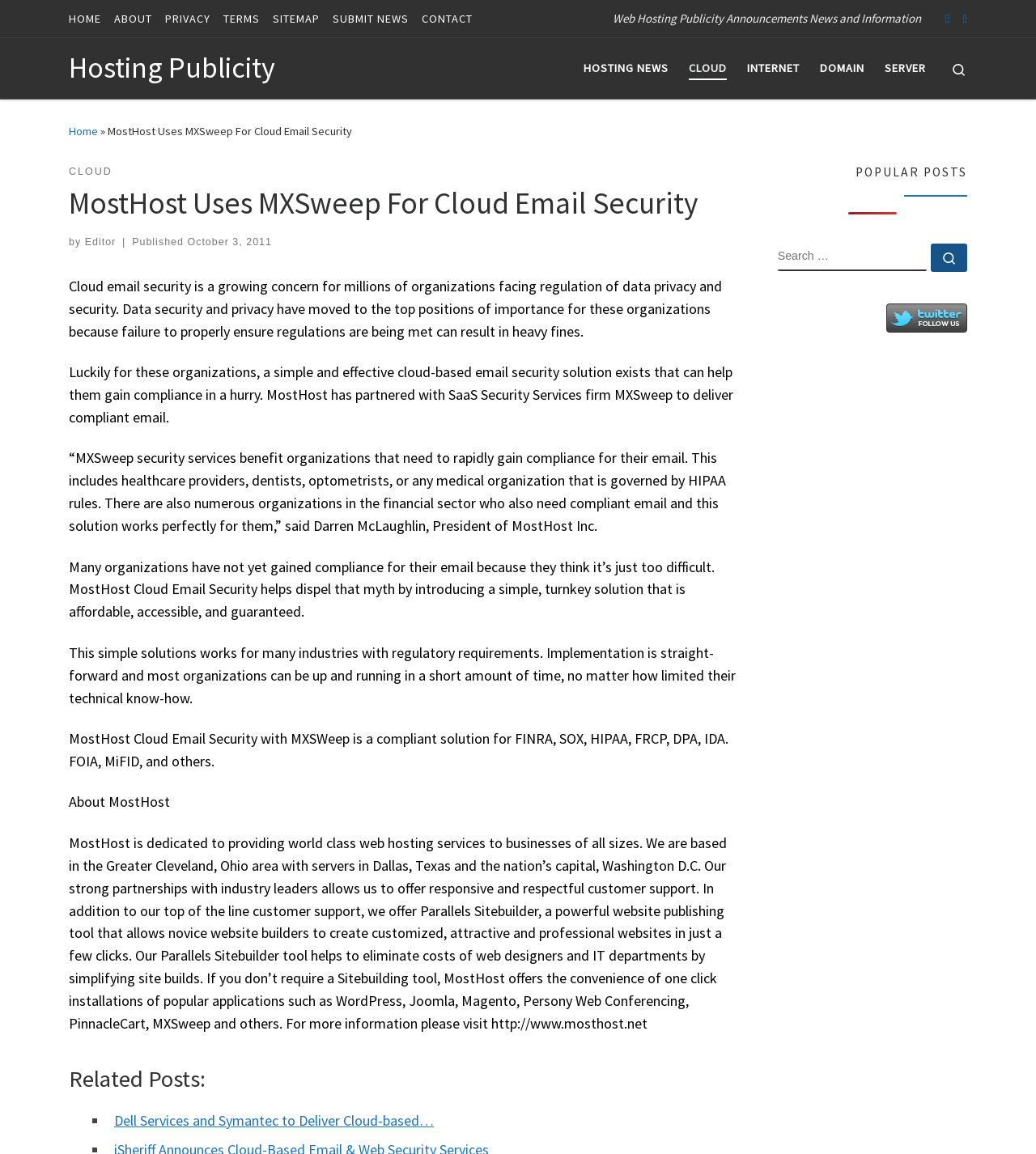Explain the contents of the webpage comprehensively.

This webpage is about cloud email security and its importance for organizations. At the top, there is a navigation menu with links to "HOME", "ABOUT", "PRIVACY", "TERMS", "SITEMAP", "SUBMIT NEWS", and "CONTACT". Below the navigation menu, there is a heading that reads "Web Hosting Publicity Announcements News and Information". 

On the left side, there is a section with links to "HOSTING NEWS", "CLOUD", "INTERNET", "DOMAIN", and "SERVER". Below this section, there is a search bar with a search button. 

The main content of the webpage is an article about MostHost using MXSweep for cloud email security. The article is divided into several paragraphs, with headings and subheadings. The text explains the importance of cloud email security for organizations, especially those in the healthcare and financial sectors, and how MostHost's solution can help them gain compliance quickly and easily. 

There are several quotes from Darren McLaughlin, President of MostHost Inc., and a list of regulatory requirements that MostHost Cloud Email Security with MXSweep can help organizations comply with. 

At the bottom of the article, there is a section about MostHost, describing the company's mission and services. Below this section, there is a "Related Posts" section with a link to another article. 

On the right side, there is a complementary section with a heading "POPULAR POSTS" and a search box. There is also an image in this section.